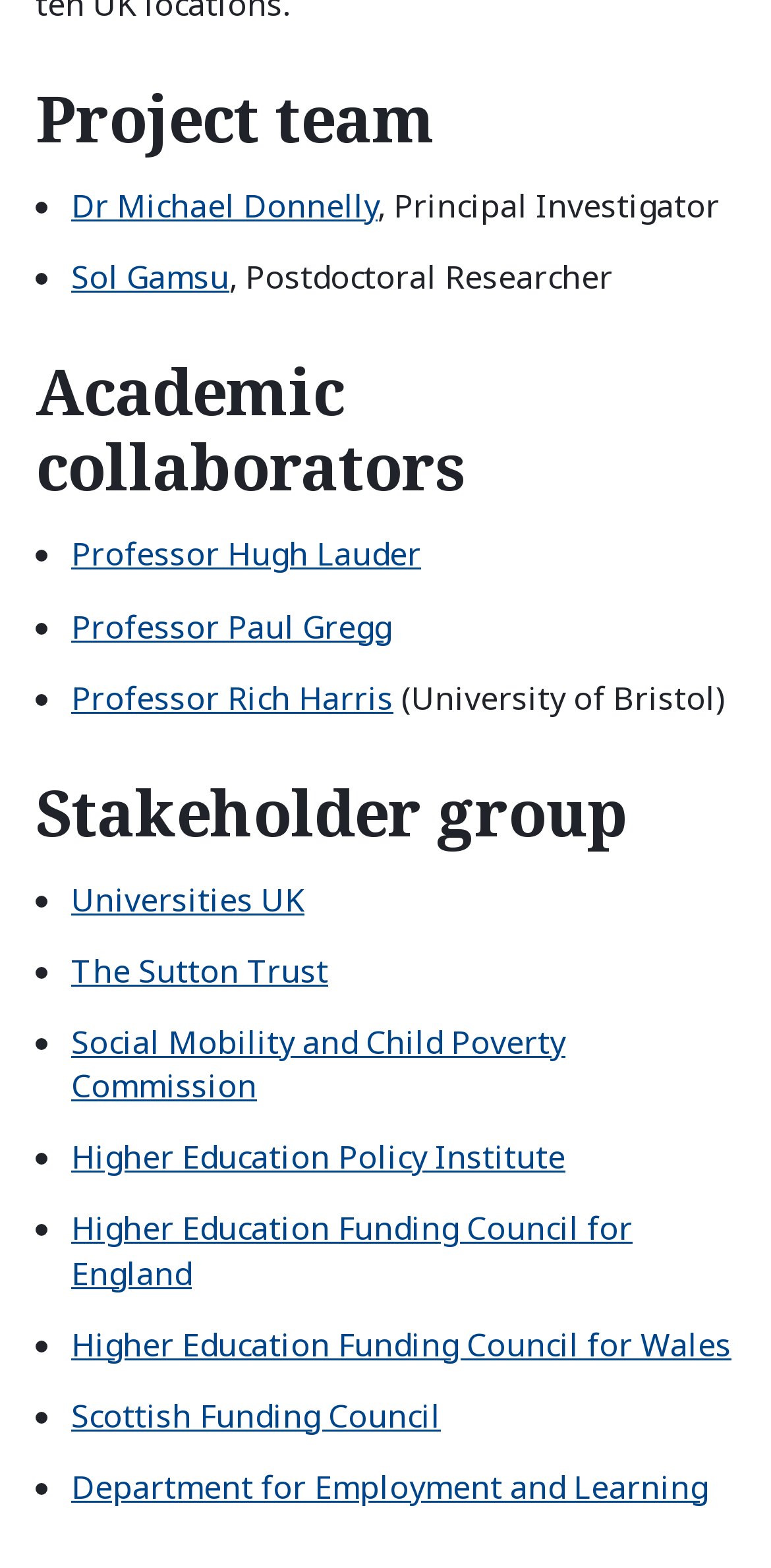Bounding box coordinates are specified in the format (top-left x, top-left y, bottom-right x, bottom-right y). All values are floating point numbers bounded between 0 and 1. Please provide the bounding box coordinate of the region this sentence describes: The Sutton Trust

[0.092, 0.605, 0.426, 0.633]